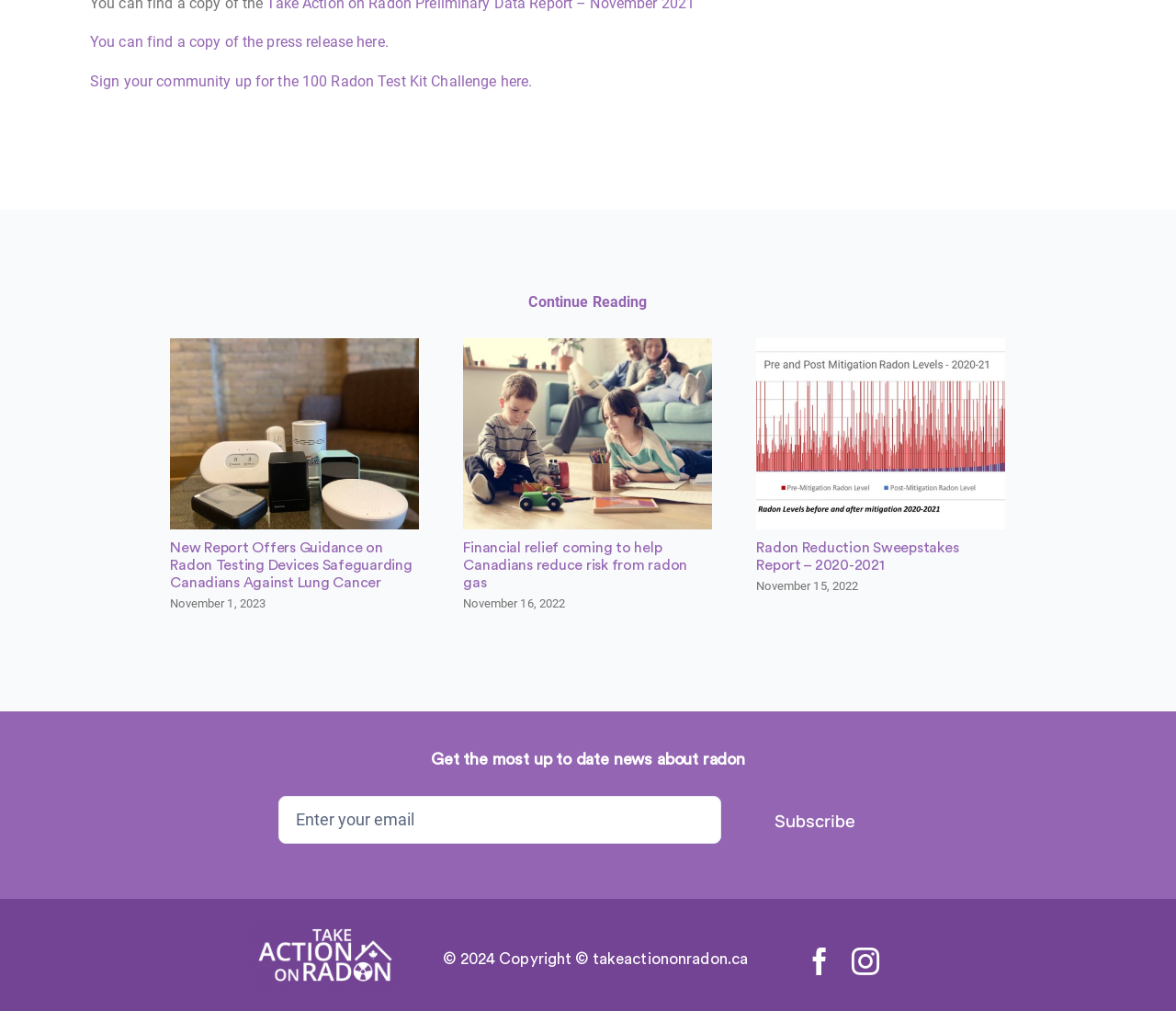Given the element description, predict the bounding box coordinates in the format (top-left x, top-left y, bottom-right x, bottom-right y), using floating point numbers between 0 and 1: Follow

None